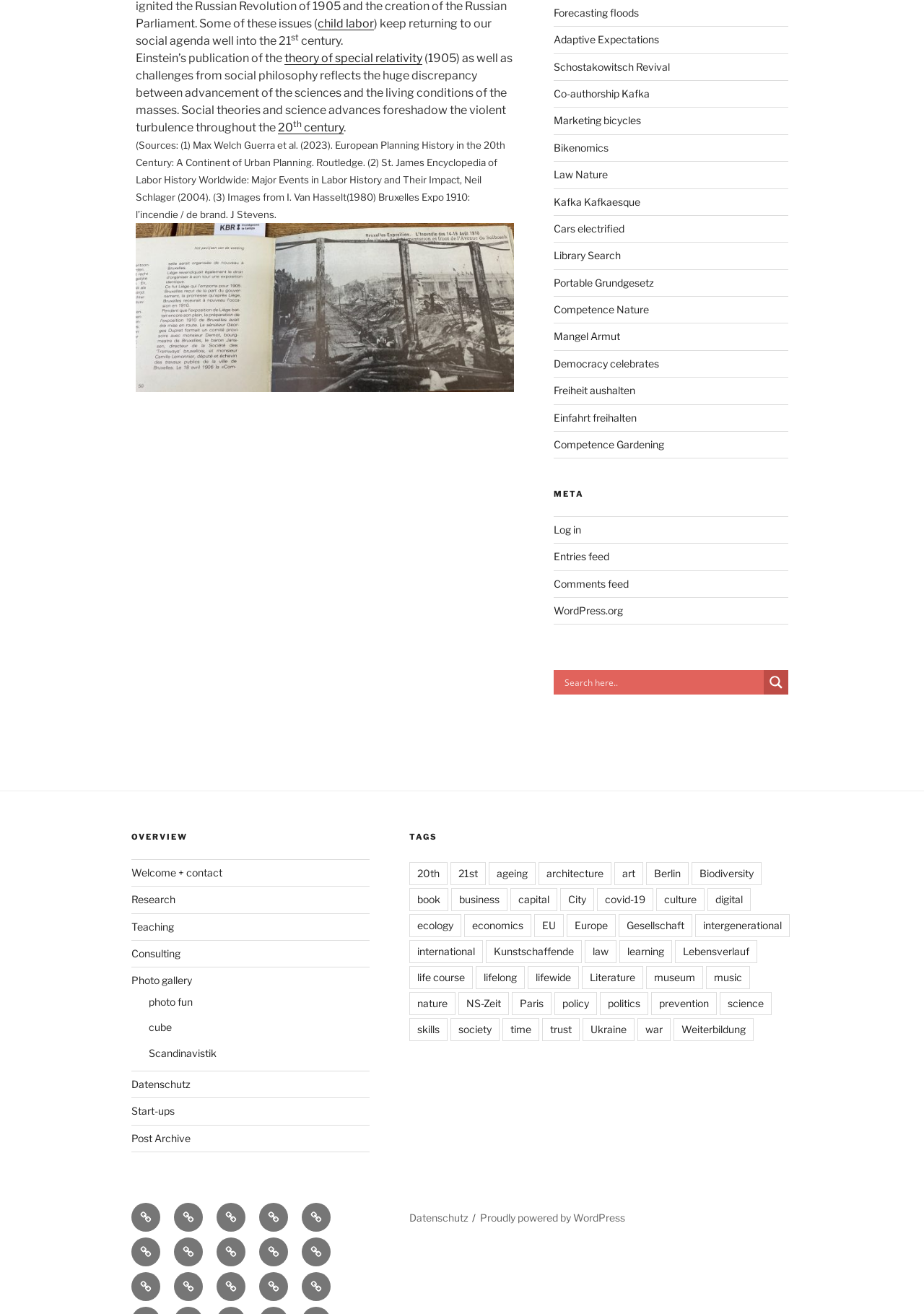Please identify the bounding box coordinates for the region that you need to click to follow this instruction: "View the overview page".

[0.142, 0.633, 0.4, 0.642]